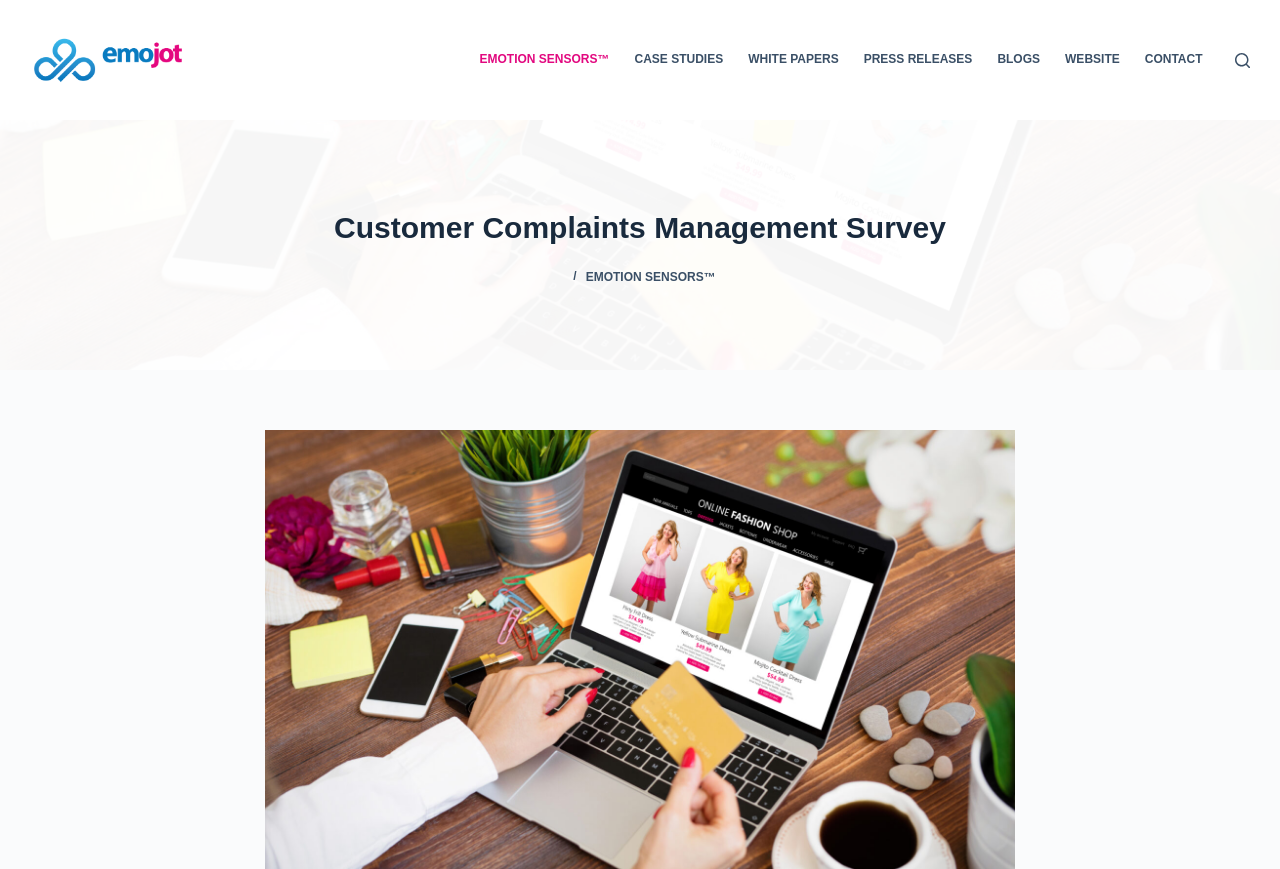Determine the bounding box coordinates of the region that needs to be clicked to achieve the task: "visit Emojot website".

[0.822, 0.0, 0.885, 0.138]